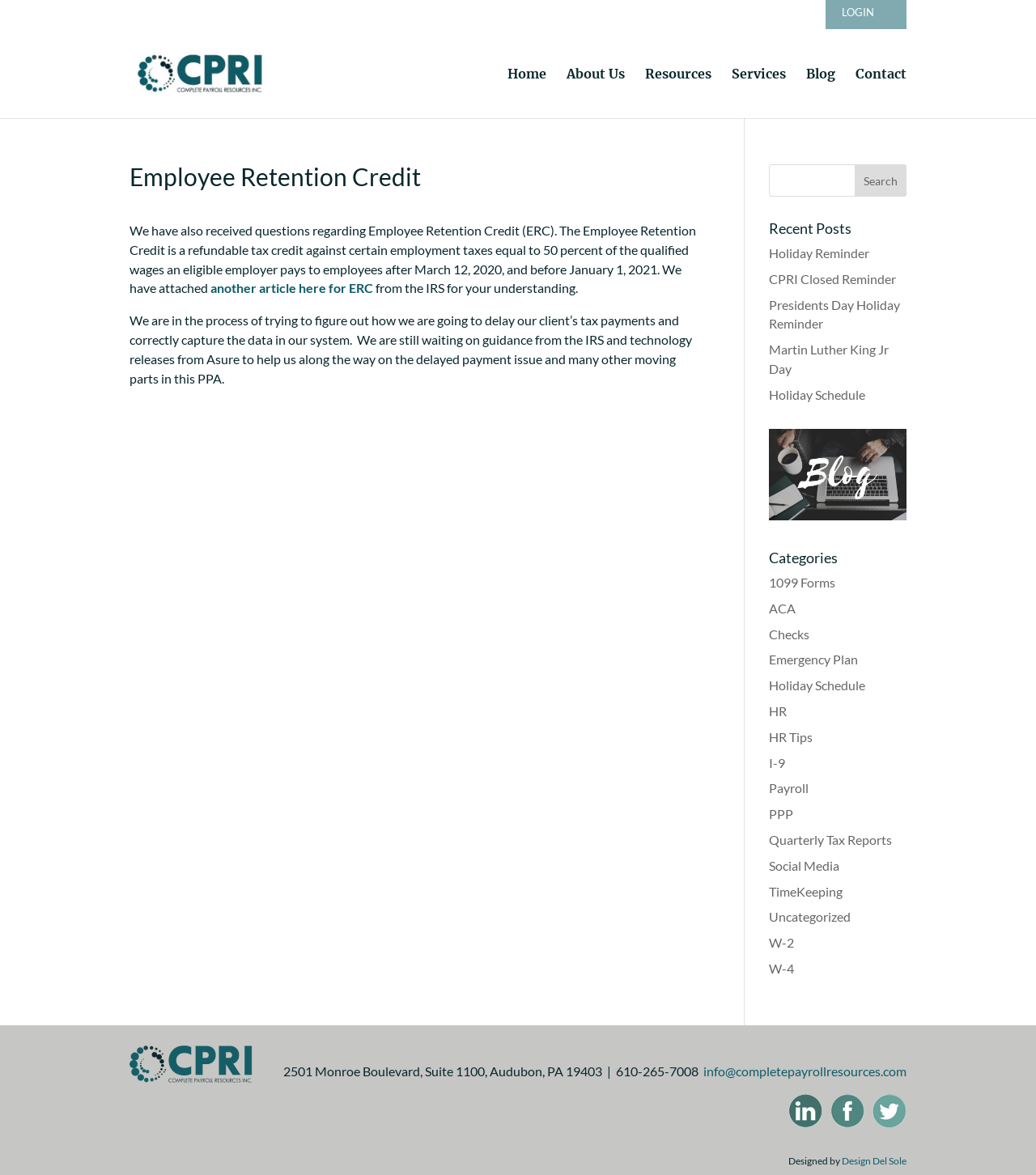How many categories are listed?
Offer a detailed and full explanation in response to the question.

The categories are listed under the 'Categories' heading, and there are 15 links listed, which are '1099 Forms', 'ACA', 'Checks', 'Emergency Plan', 'Holiday Schedule', 'HR', 'HR Tips', 'I-9', 'Payroll', 'PPP', 'Quarterly Tax Reports', 'Social Media', 'TimeKeeping', 'Uncategorized', and 'W-2'.